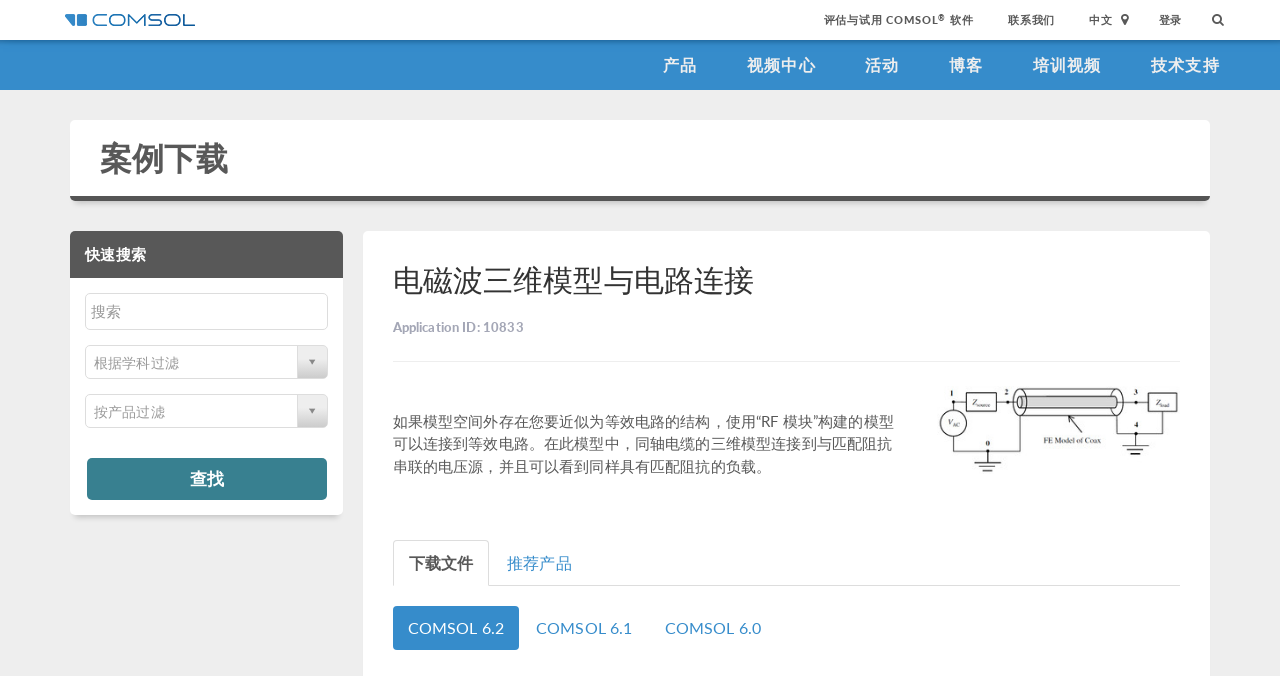Please provide the bounding box coordinates for the element that needs to be clicked to perform the following instruction: "Download the file". The coordinates should be given as four float numbers between 0 and 1, i.e., [left, top, right, bottom].

[0.307, 0.799, 0.382, 0.867]